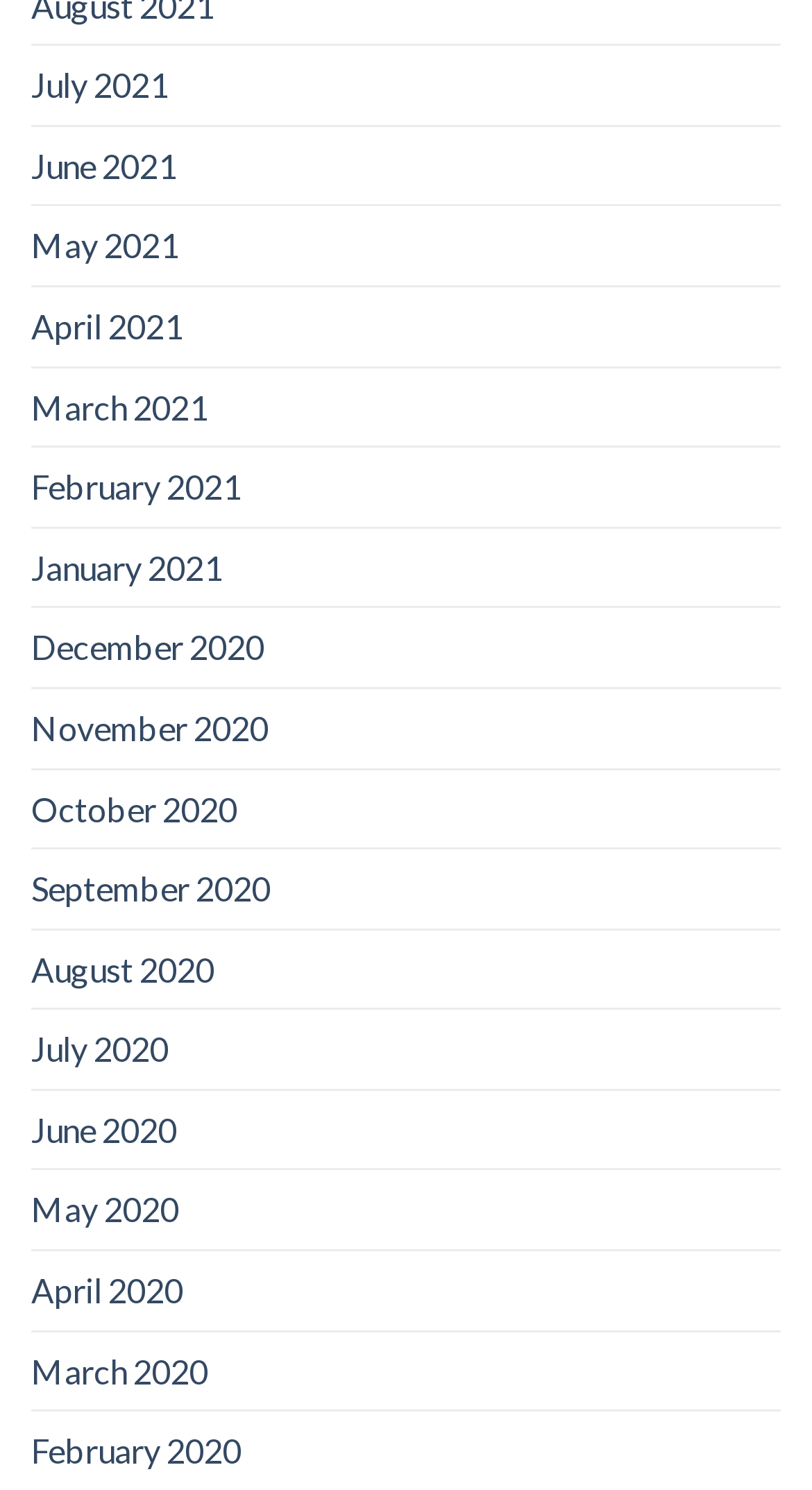How many months are listed?
Using the image, answer in one word or phrase.

12